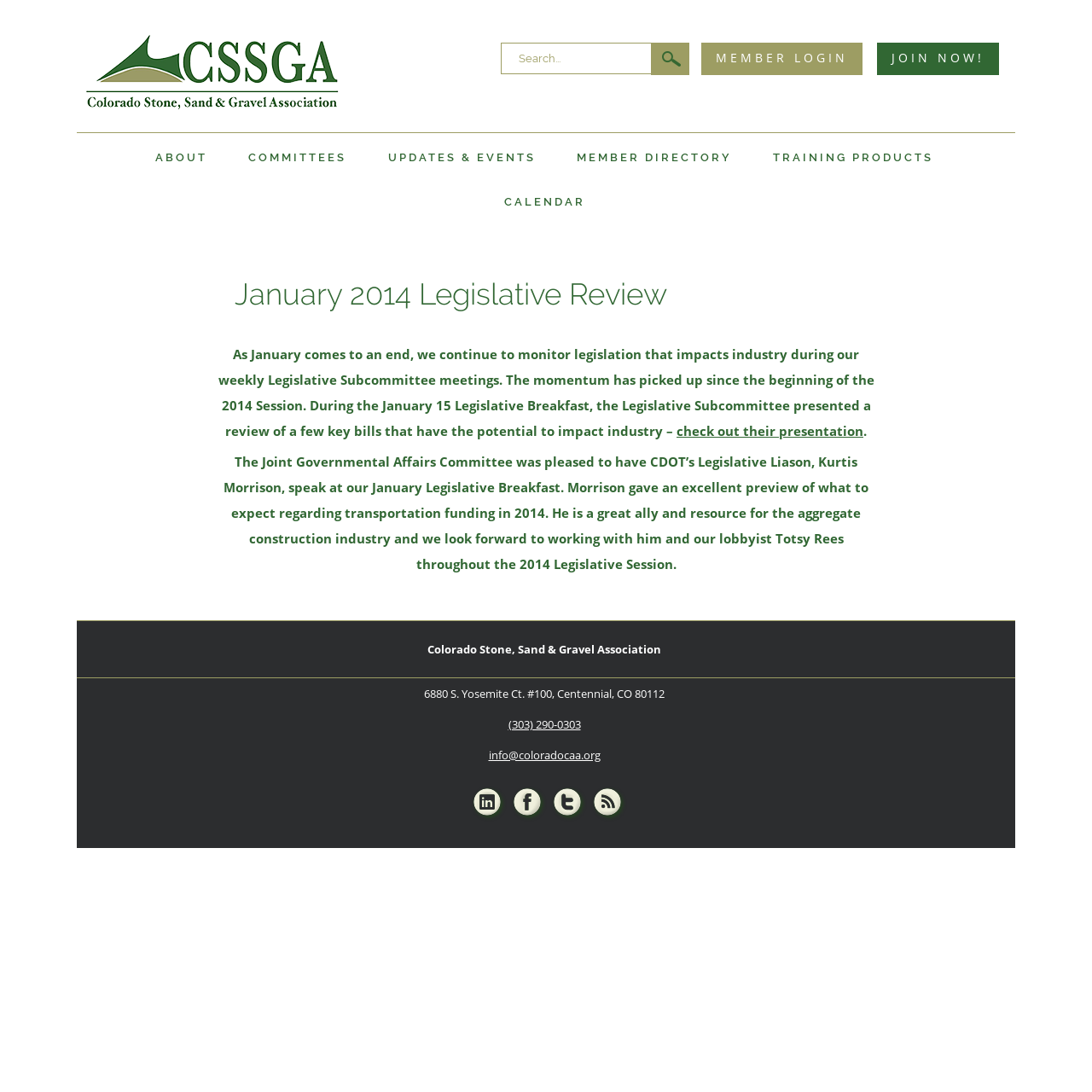Please identify the bounding box coordinates of the element that needs to be clicked to perform the following instruction: "View the article about 'Unanswered Questions Remain After Douglas Ross Resignation'".

None